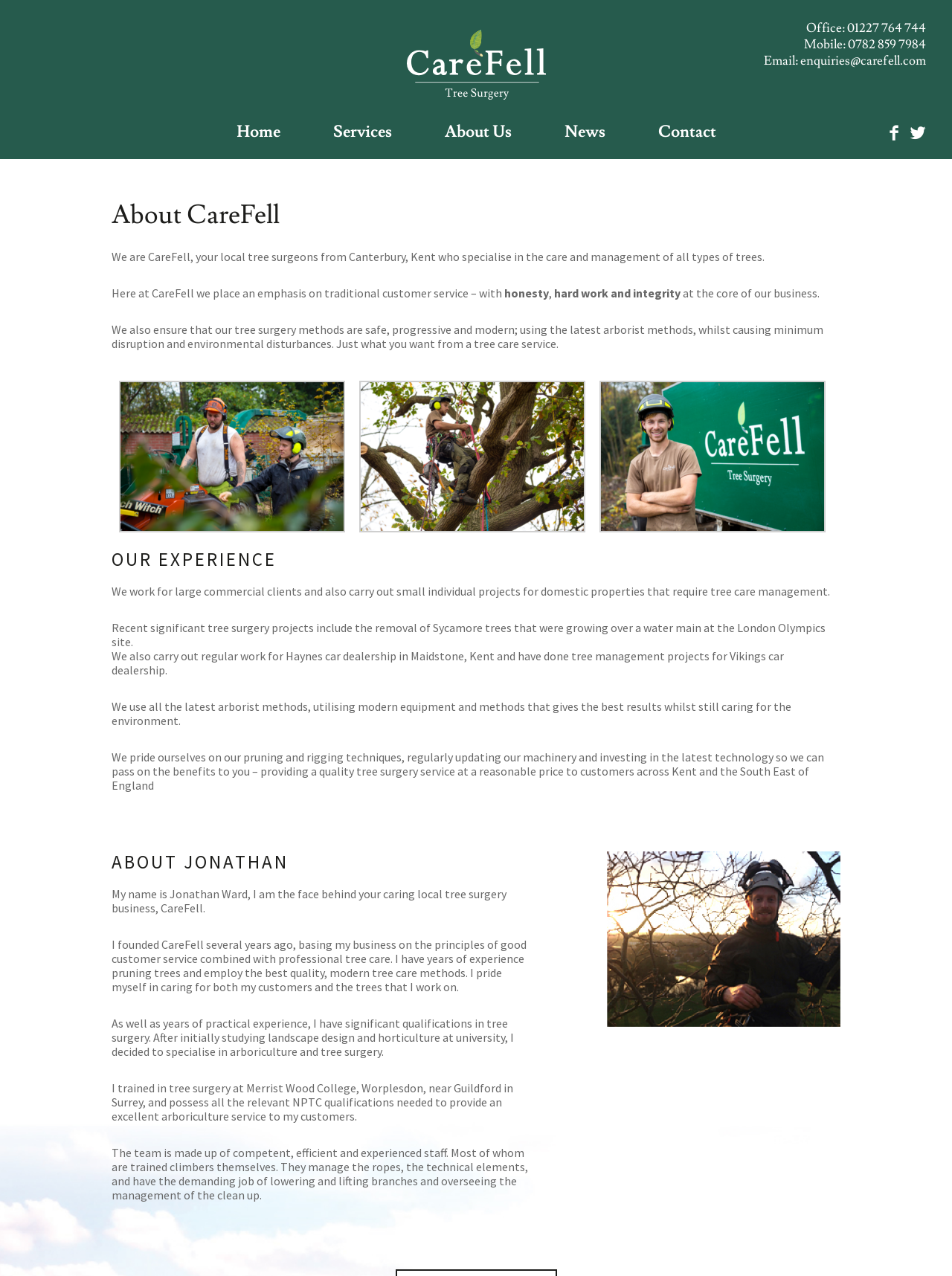Kindly determine the bounding box coordinates for the area that needs to be clicked to execute this instruction: "Click the 'HOME' link".

None